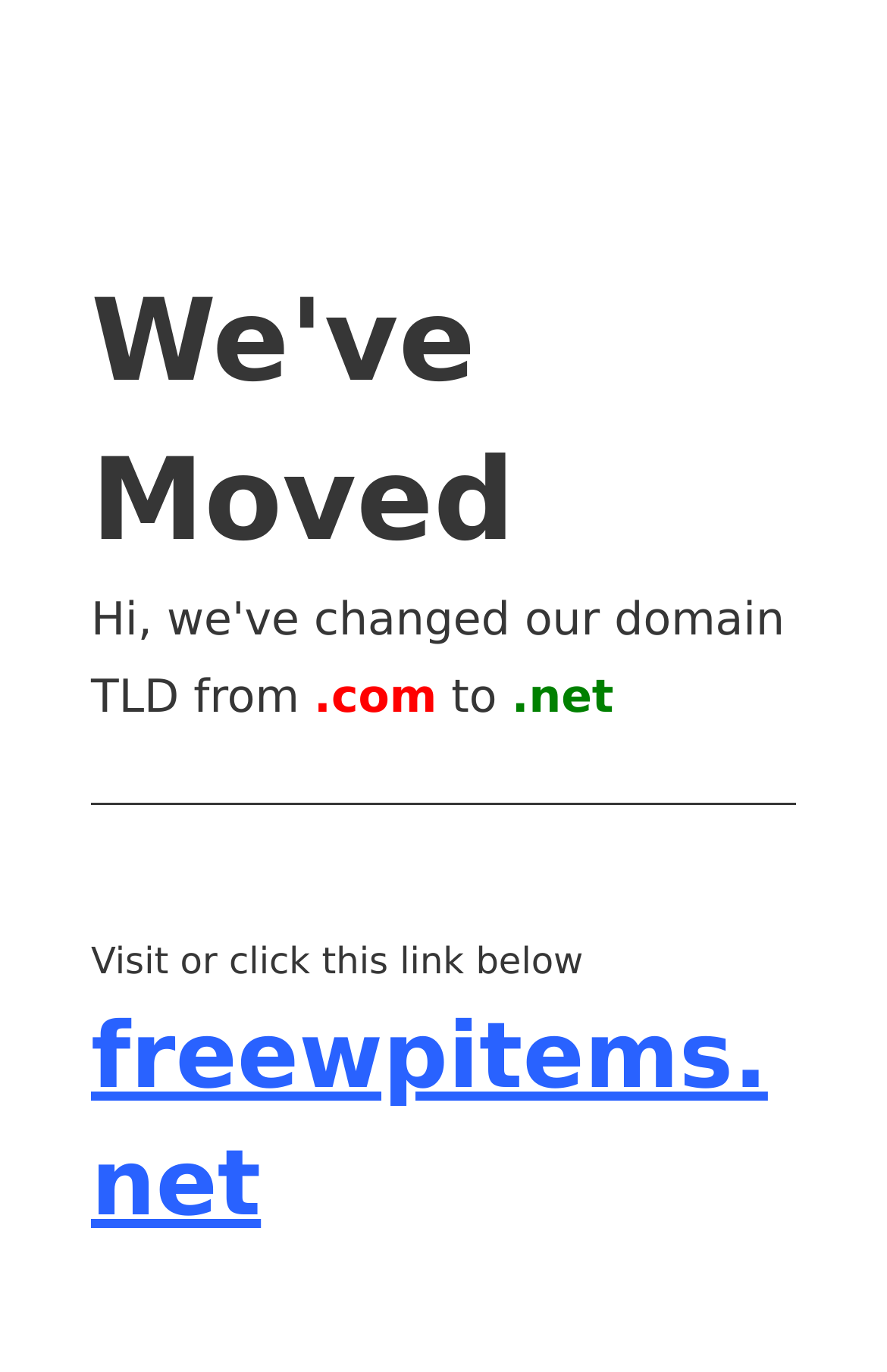Describe every aspect of the webpage in a detailed manner.

The webpage is announcing that a site has been moved. At the top, there is a prominent heading that reads "We've Moved". Below this heading, there are three short pieces of text: ".com", "to", and ".net", which are positioned in a horizontal line. 

Further down, there is a paragraph of text that says "Visit or click this link below". Directly below this paragraph, there is another heading that displays the URL "freewpitems.net". This URL is also a clickable link. The overall structure of the webpage is simple and easy to navigate, with clear headings and concise text.